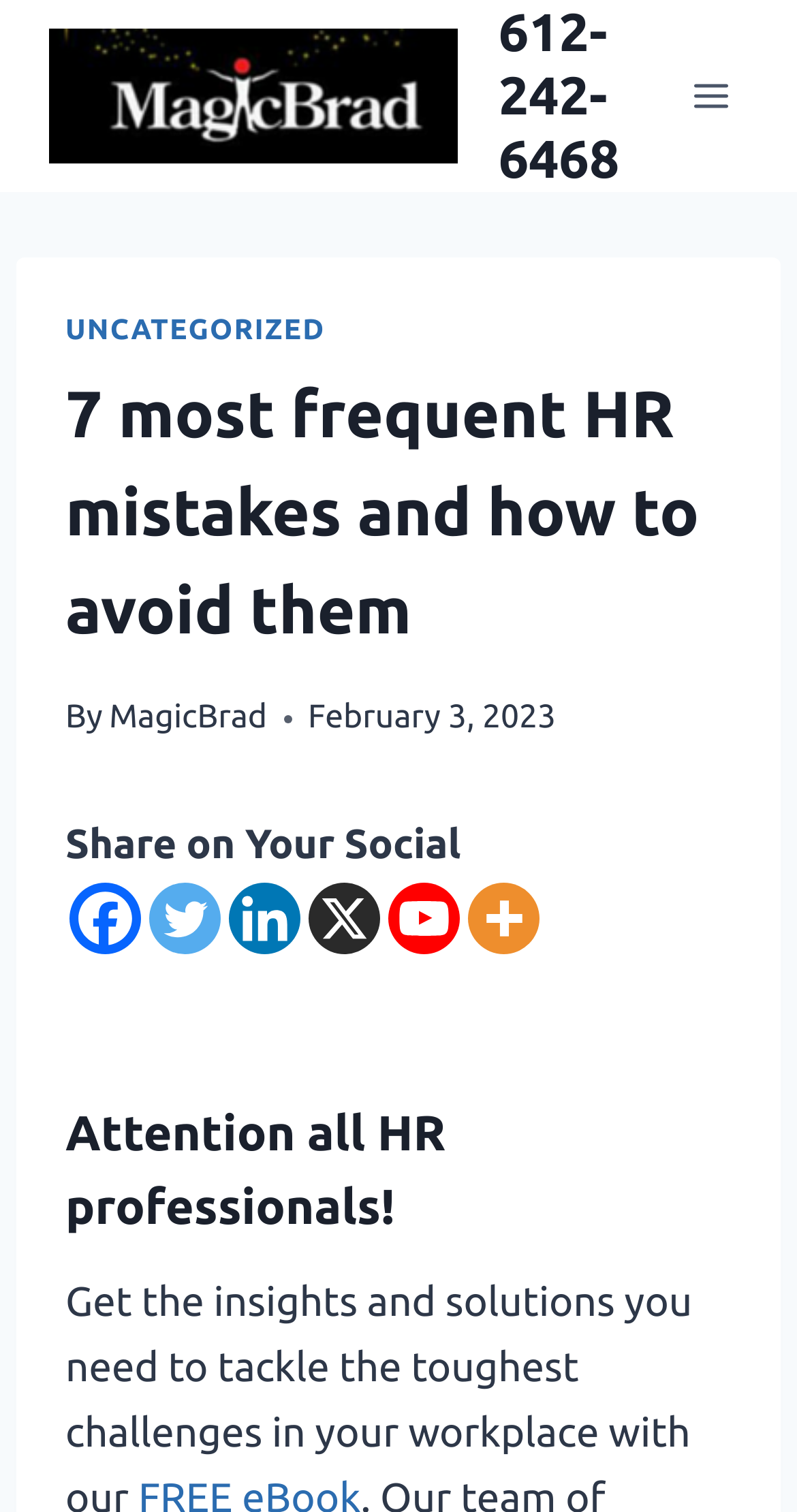Please specify the bounding box coordinates of the element that should be clicked to execute the given instruction: 'Visit the UNCATEGORIZED page'. Ensure the coordinates are four float numbers between 0 and 1, expressed as [left, top, right, bottom].

[0.082, 0.206, 0.408, 0.228]